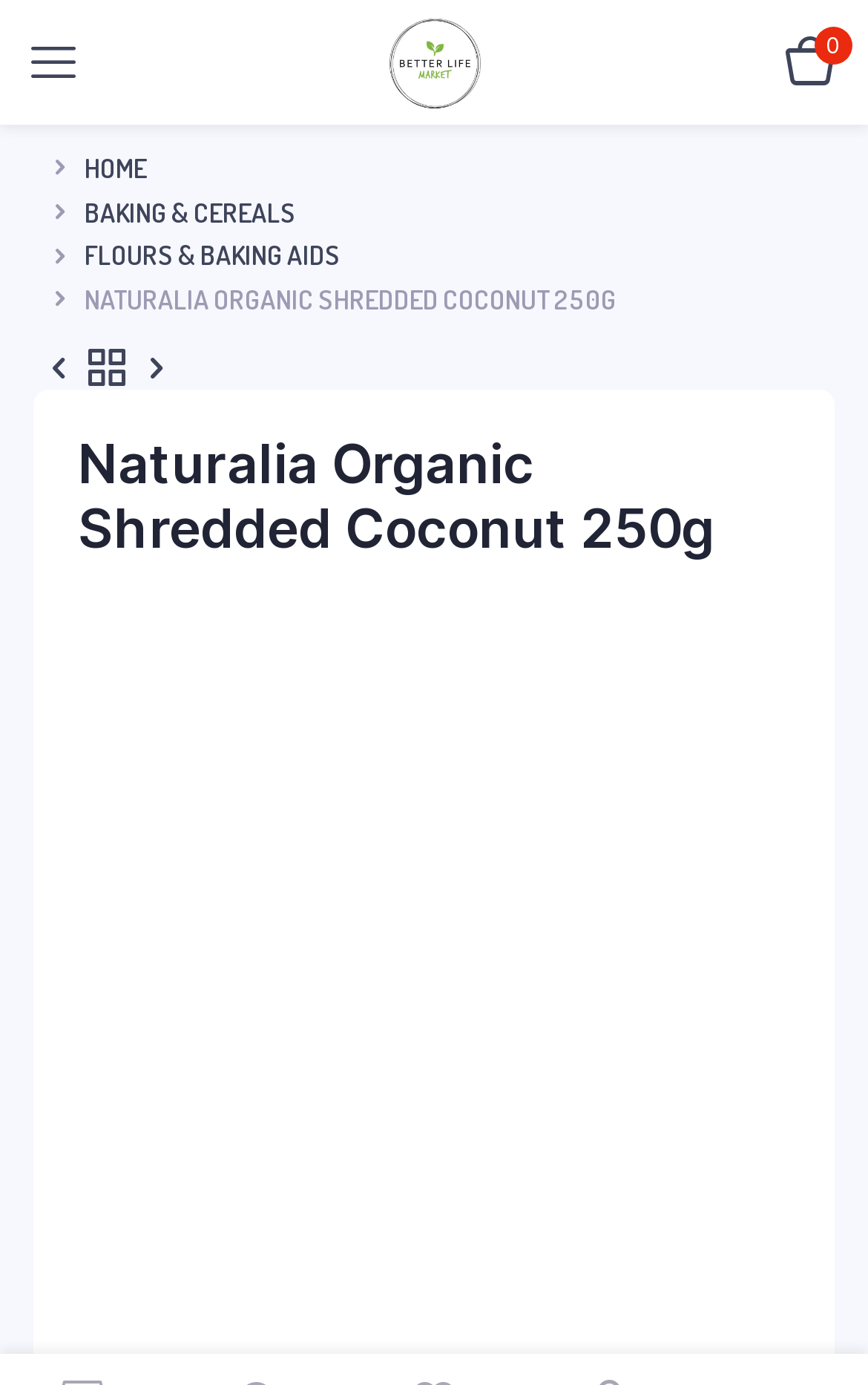What is the name of the product?
Deliver a detailed and extensive answer to the question.

I found the answer by looking at the text element with the bounding box coordinates [0.097, 0.205, 0.71, 0.229], which contains the text 'NATURALIA ORGANIC SHREDDED COCONUT 250G'.